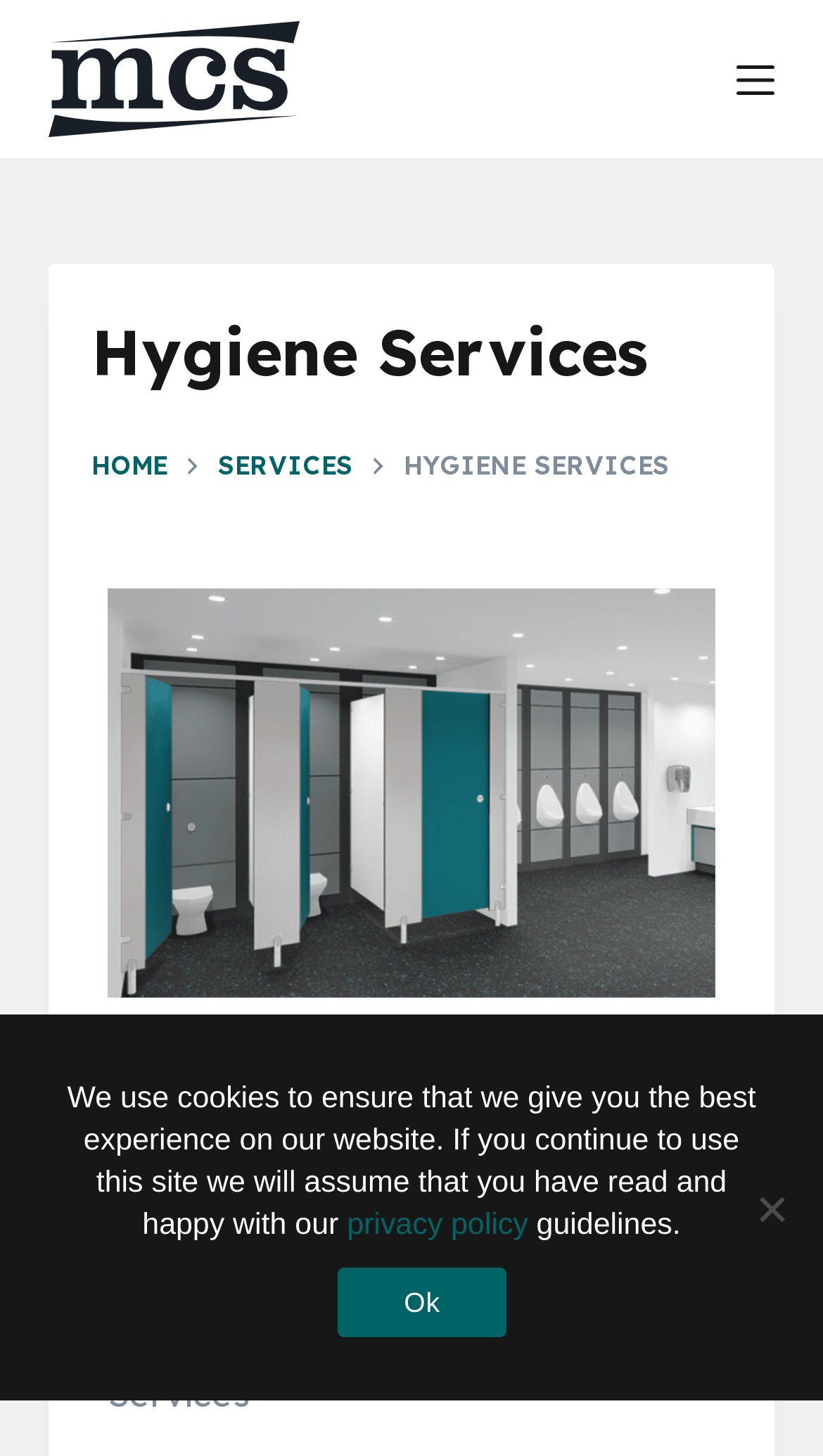Answer briefly with one word or phrase:
What type of services does MCS(Uk) Ltd offer?

Washroom services